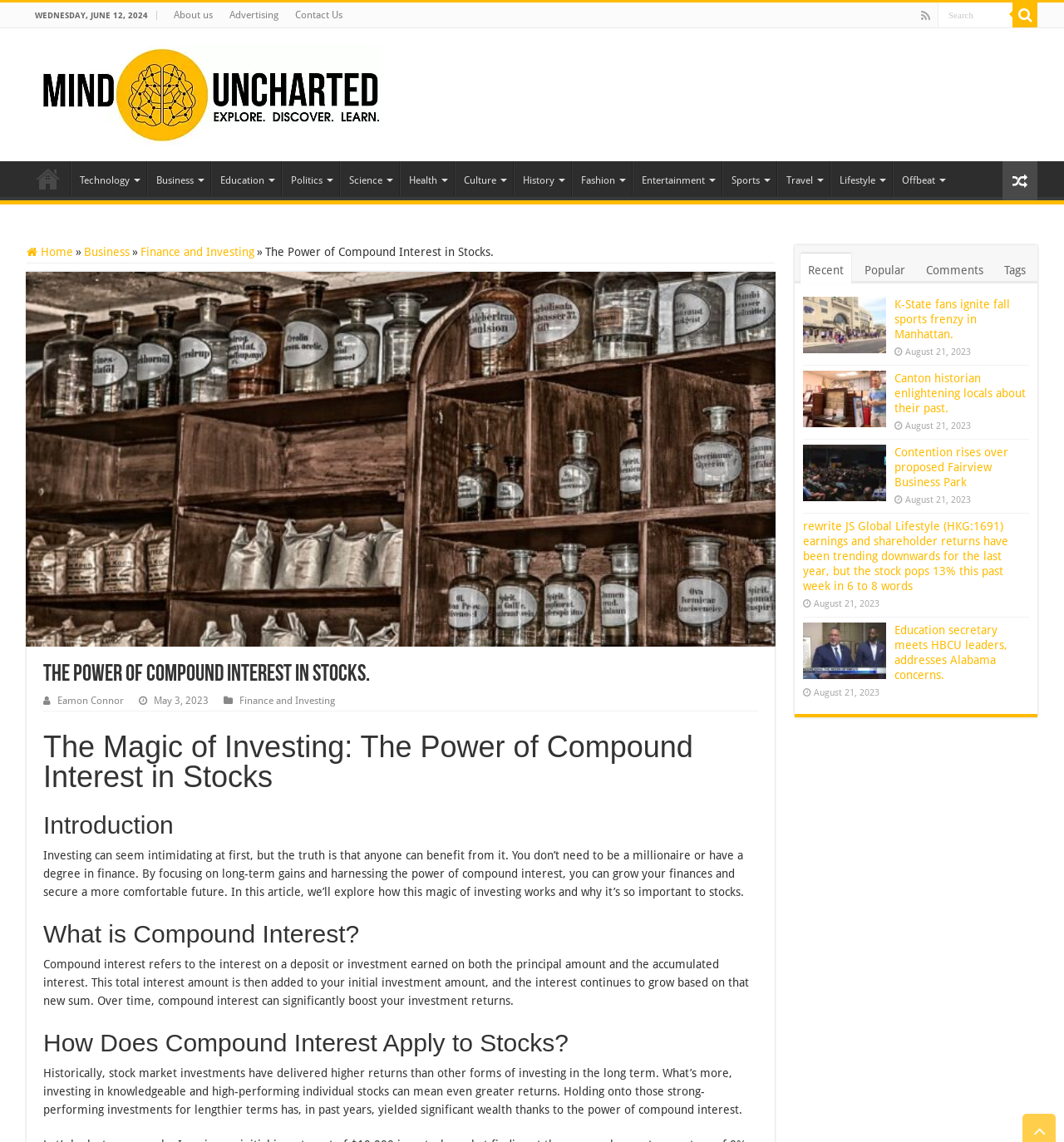Please determine the bounding box coordinates of the element's region to click in order to carry out the following instruction: "Explore the Business category". The coordinates should be four float numbers between 0 and 1, i.e., [left, top, right, bottom].

[0.138, 0.141, 0.198, 0.172]